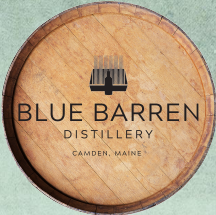Using the information in the image, give a comprehensive answer to the question: 
Where is the distillery located?

The location of the distillery is elegantly displayed in smaller text beneath the name, which specifies that the distillery is located in Camden, Maine, adding a regional identity to the brand.